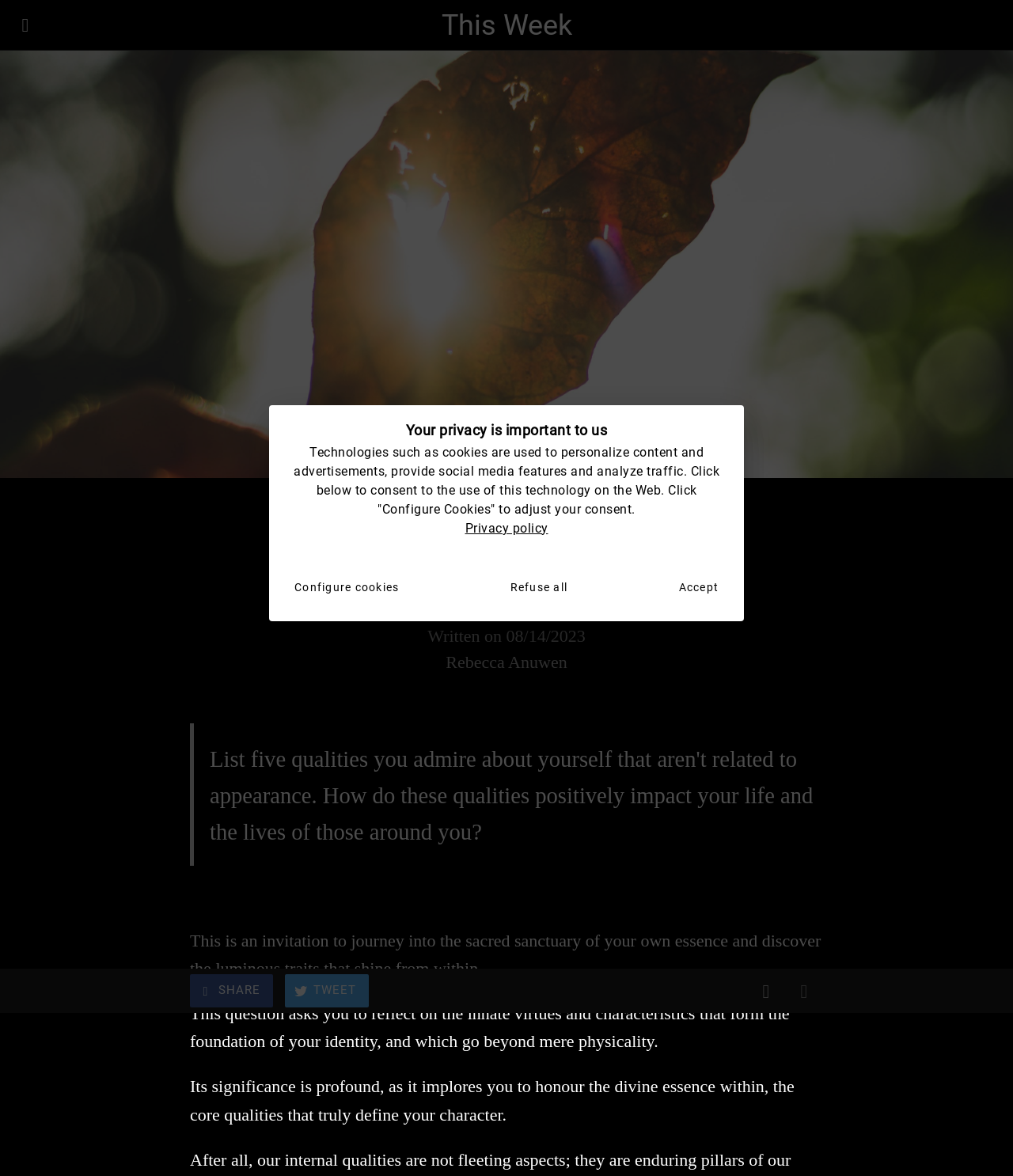Answer succinctly with a single word or phrase:
What is the purpose of the dialog box?

To inform about privacy policy